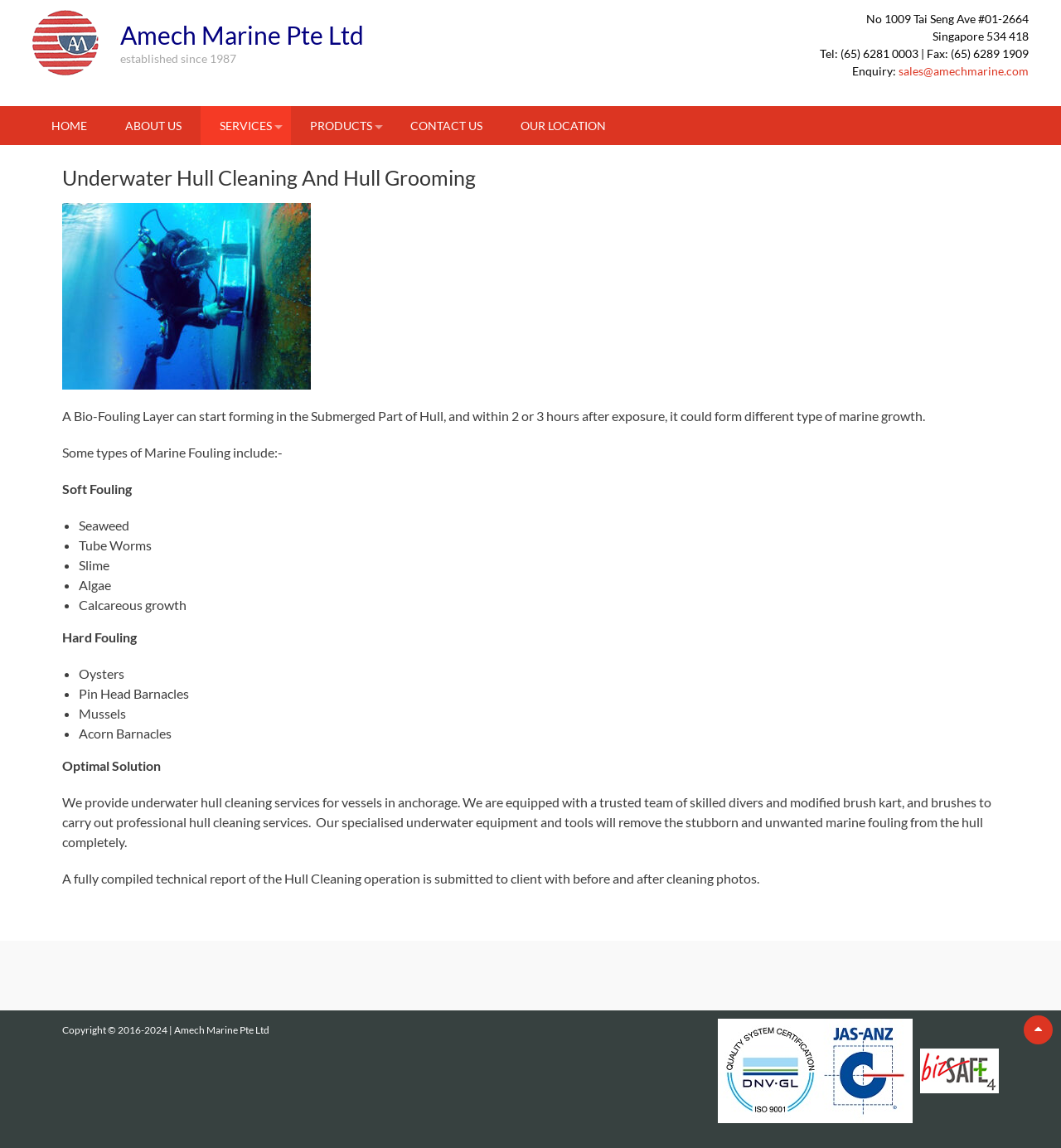From the given element description: "Skip to content", find the bounding box for the UI element. Provide the coordinates as four float numbers between 0 and 1, in the order [left, top, right, bottom].

[0.0, 0.0, 0.081, 0.017]